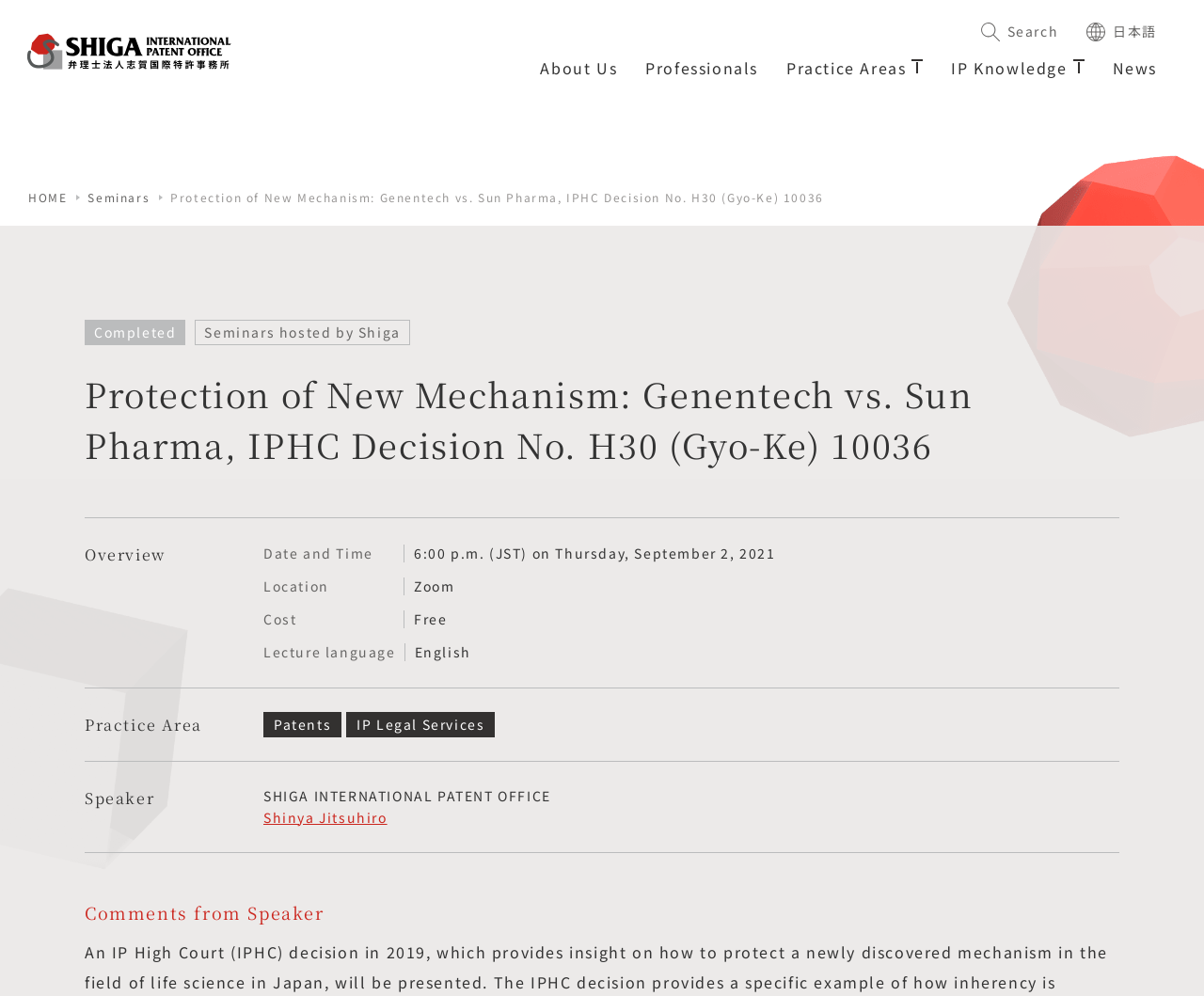Please determine the bounding box coordinates for the element that should be clicked to follow these instructions: "View the 'Seminars' page".

[0.073, 0.19, 0.124, 0.206]